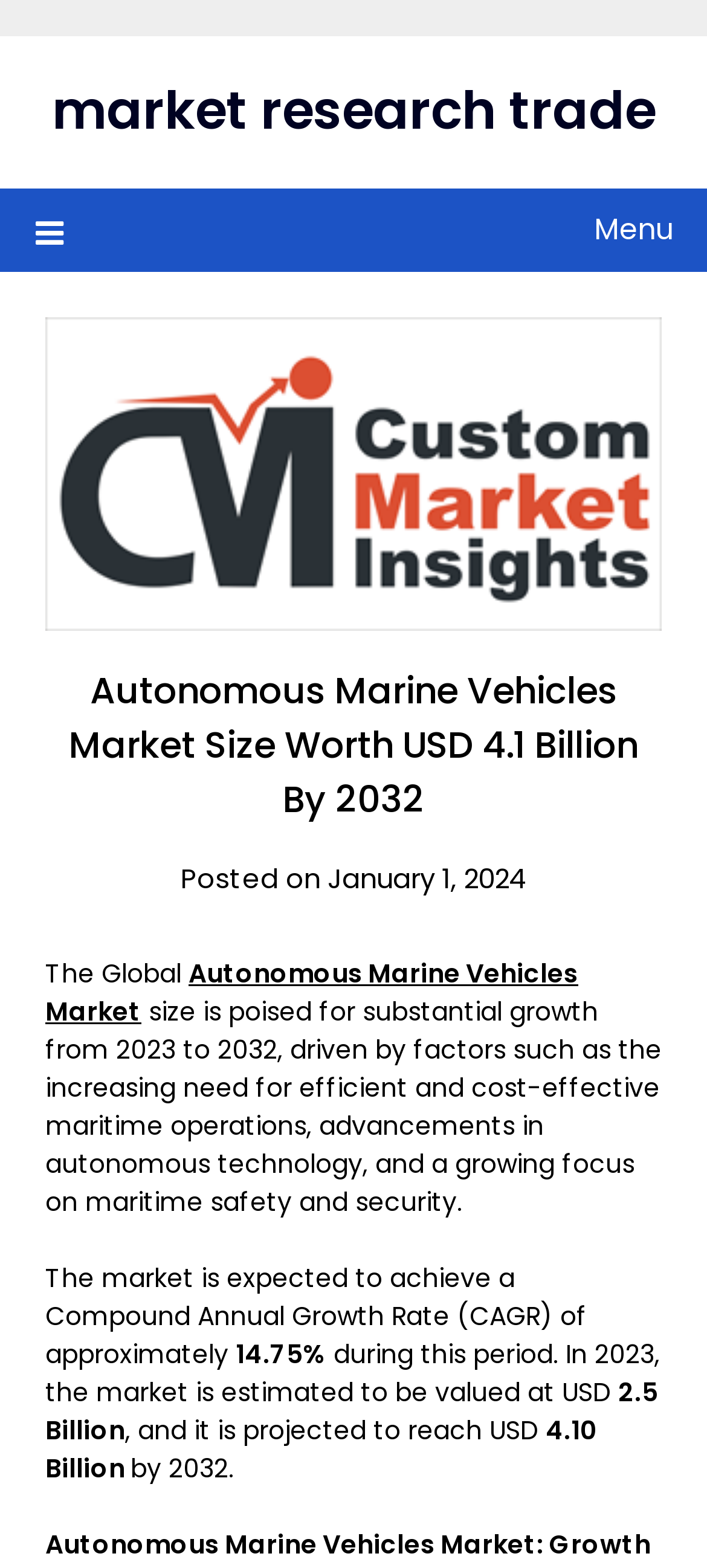From the element description: "market research trade", extract the bounding box coordinates of the UI element. The coordinates should be expressed as four float numbers between 0 and 1, in the order [left, top, right, bottom].

[0.073, 0.047, 0.927, 0.094]